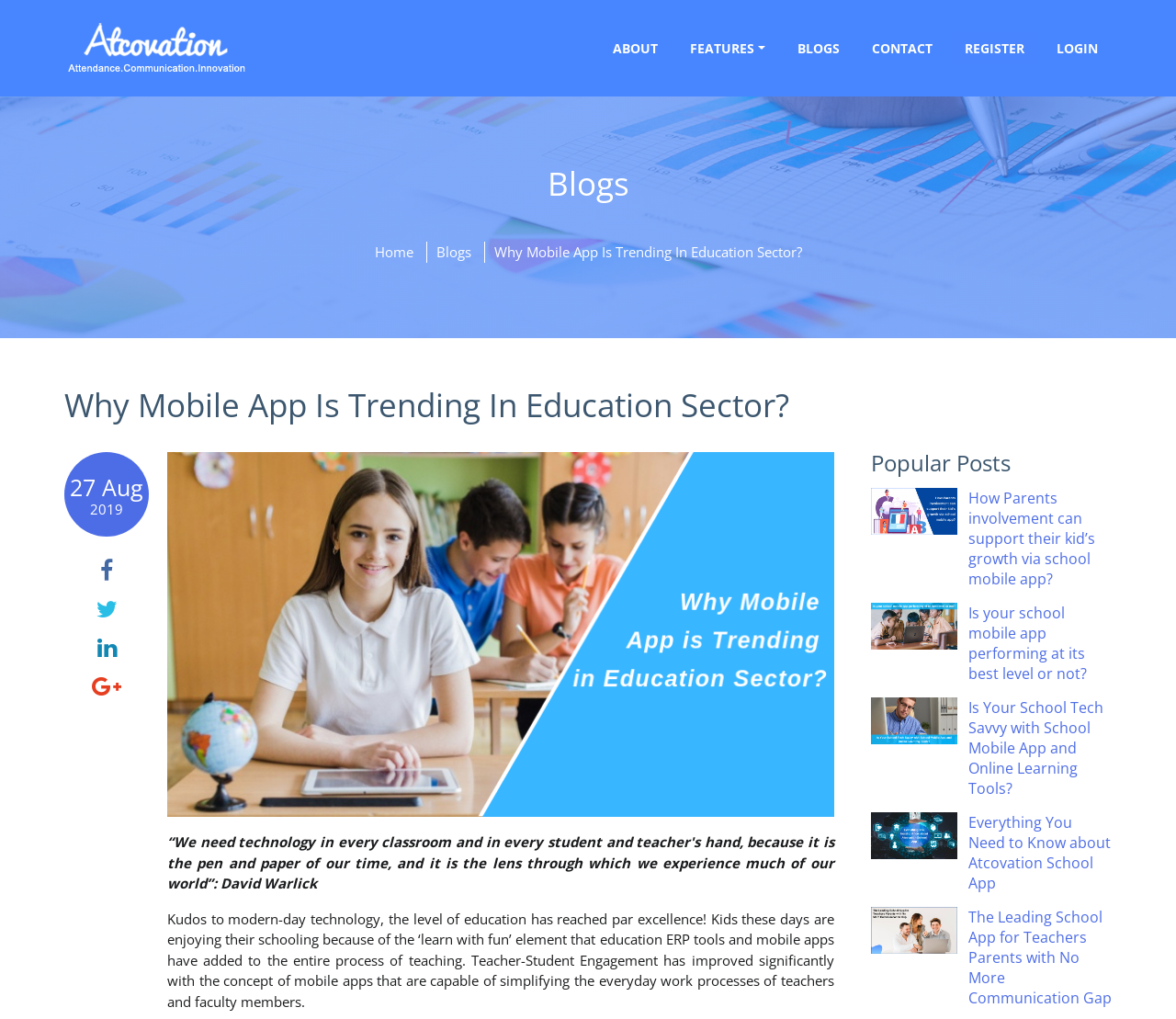Based on the provided description, "Contact", find the bounding box of the corresponding UI element in the screenshot.

[0.73, 0.031, 0.805, 0.064]